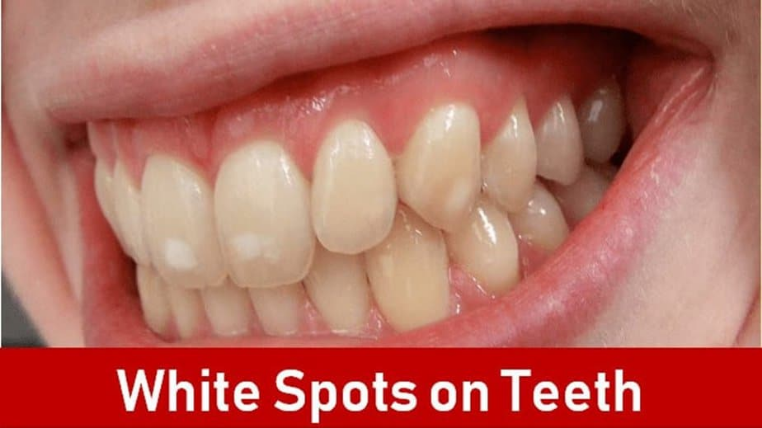What color is the banner below the image?
Look at the image and construct a detailed response to the question.

The bold banner below the image is prominently displayed in the color red, which grabs the viewer's attention and emphasizes the subject matter of white spots on teeth.